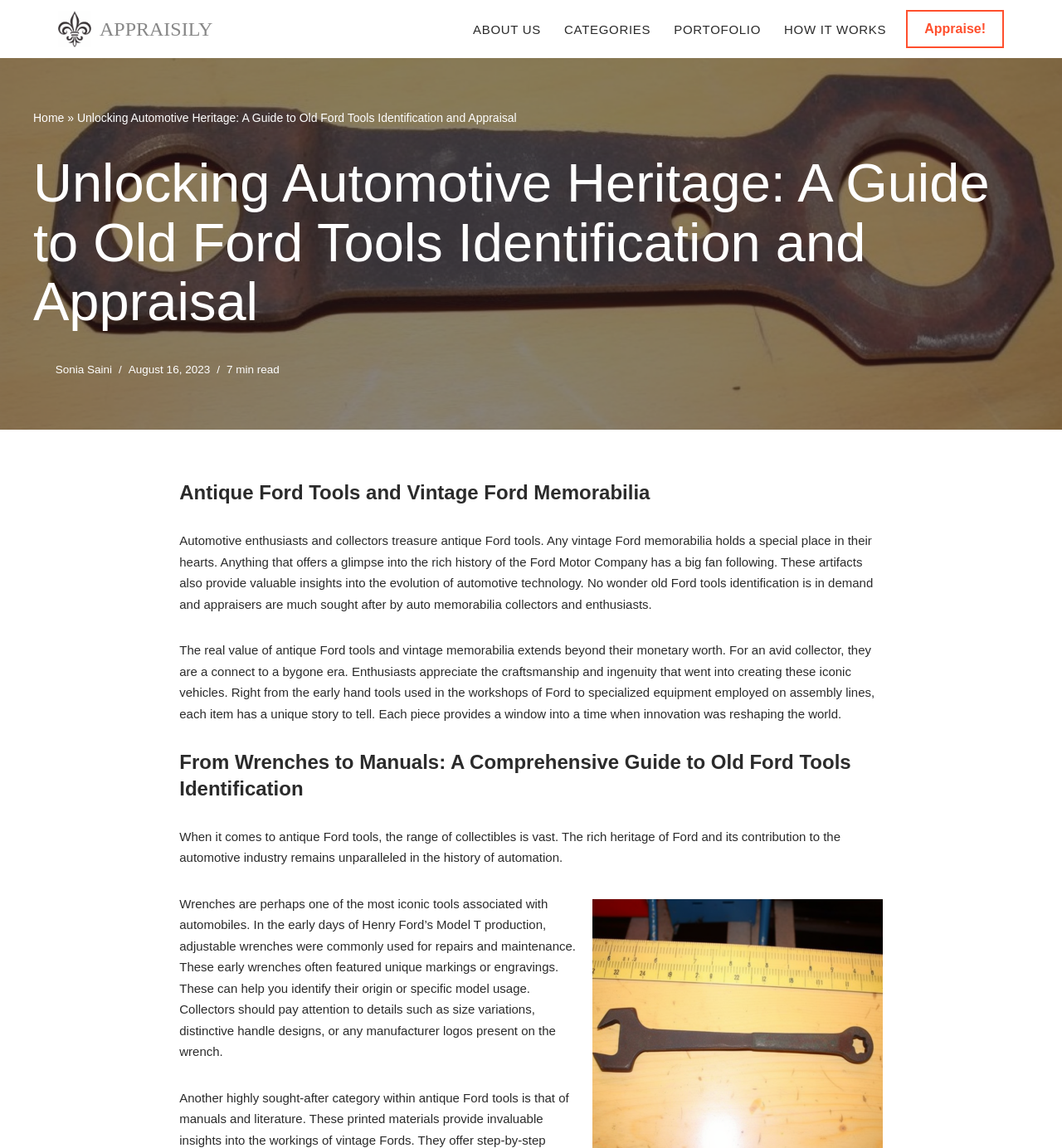Locate and provide the bounding box coordinates for the HTML element that matches this description: "About us".

[0.445, 0.011, 0.509, 0.039]